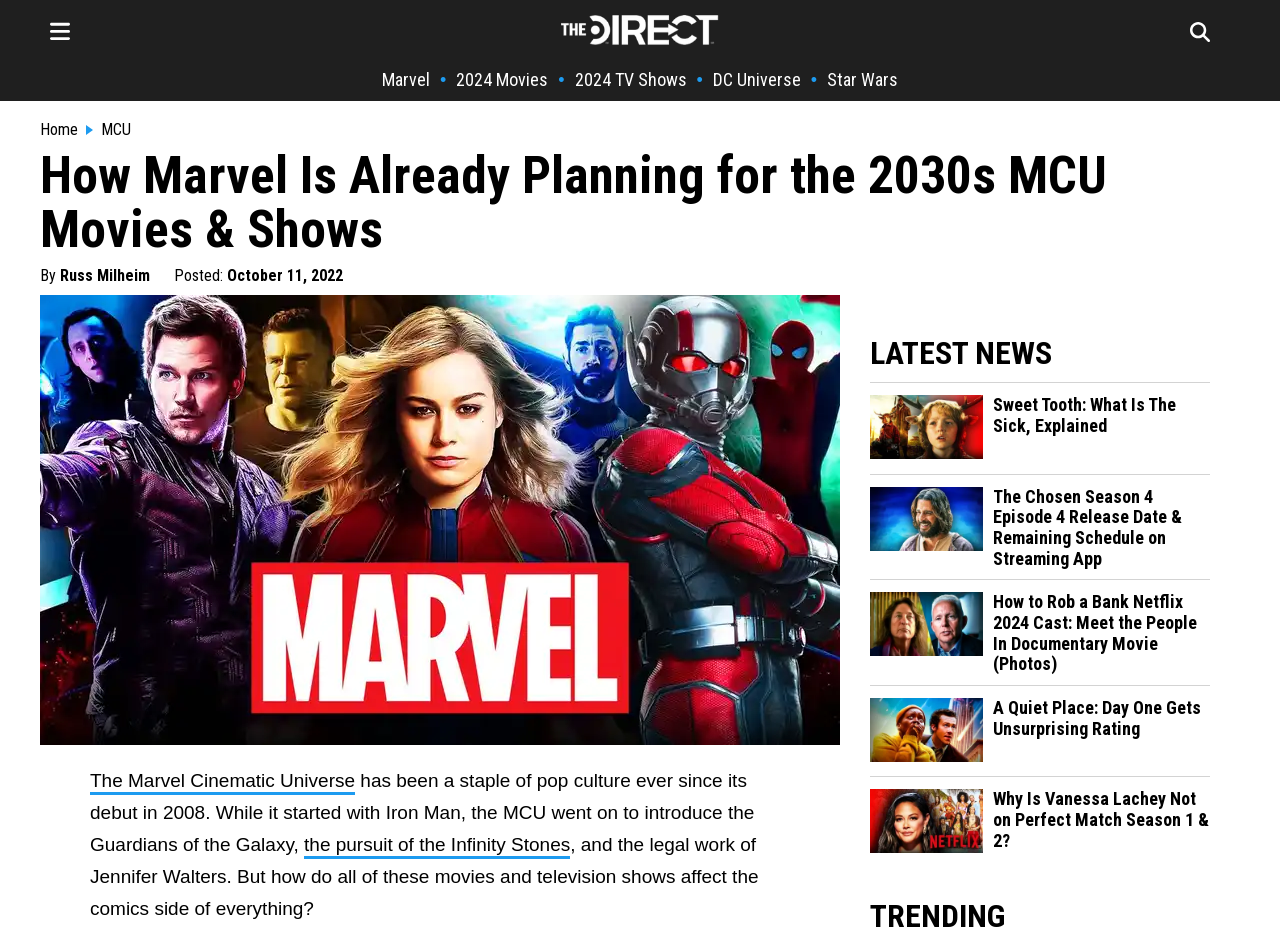How many news articles are listed under 'LATEST NEWS'?
Give a detailed explanation using the information visible in the image.

Under the 'LATEST NEWS' section, there are 5 news articles listed, each with a link and an accompanying image, including 'Sweet Tooth: What Is The Sick, Explained', 'The Chosen Season 4 Episode 4 Release Date & Remaining Schedule on Streaming App', 'How to Rob a Bank Netflix 2024 Cast: Meet the People In Documentary Movie (Photos)', 'A Quiet Place: Day One Gets Unsurprising Rating', and 'Why Is Vanessa Lachey Not on Perfect Match Season 1 & 2?'.